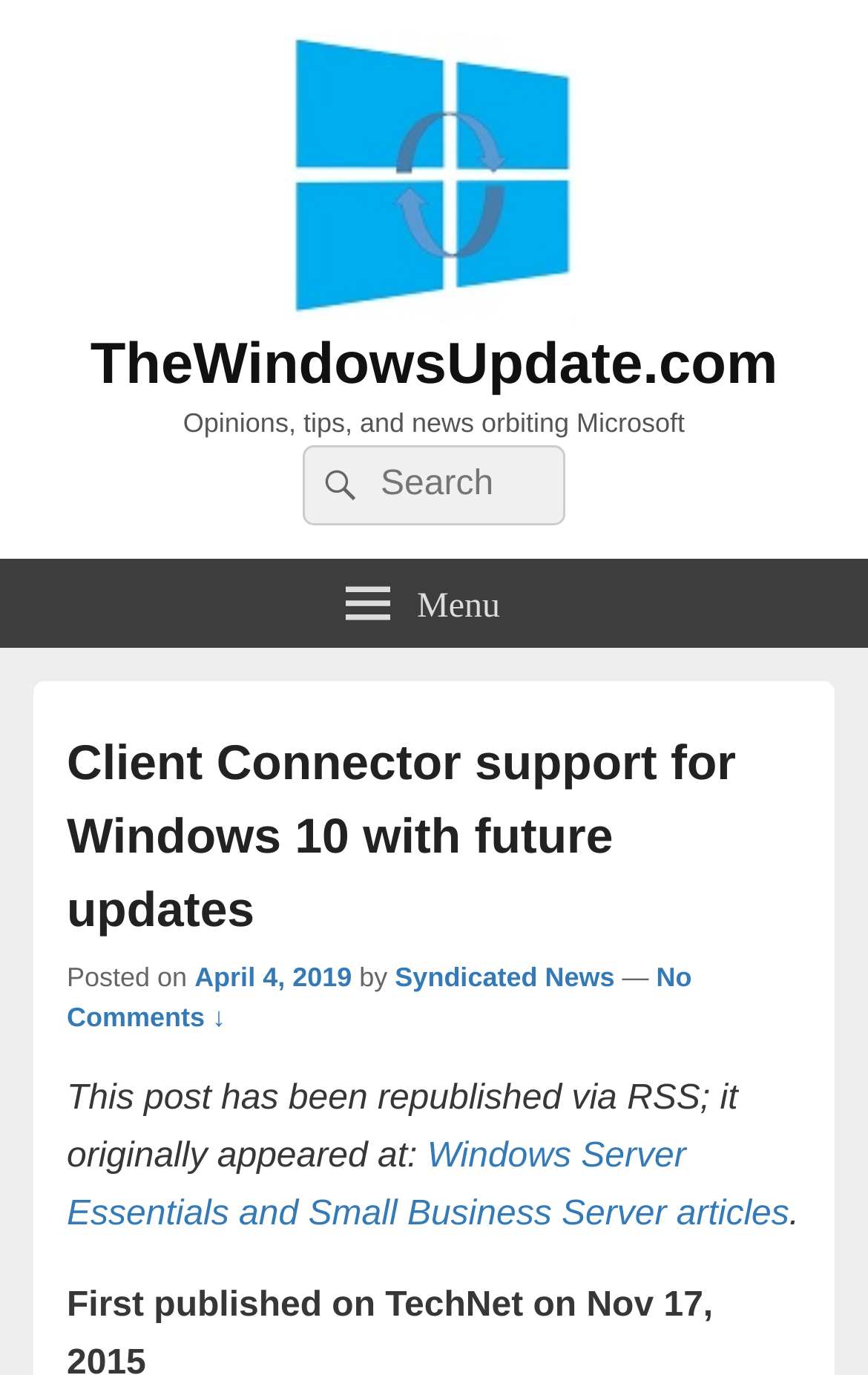Construct a comprehensive caption that outlines the webpage's structure and content.

The webpage appears to be a blog post on TheWindowsUpdate.com, with the title "Client Connector support for Windows 10 with future updates". At the top left of the page, there is a logo image of TheWindowsUpdate.com, accompanied by a link to the website. Below the logo, there is a tagline that reads "Opinions, tips, and news orbiting Microsoft".

On the top right side of the page, there is a search bar with a search button that has a magnifying glass icon. The search bar is labeled "Search for:". 

Below the search bar, there is a menu button with a hamburger icon, which is not expanded by default. When expanded, the menu displays the title of the blog post, "Client Connector support for Windows 10 with future updates", along with the date "April 4, 2019" and the author "Syndicated News". There is also a link to the original article source, "Windows Server Essentials and Small Business Server articles".

The main content of the blog post is not explicitly described in the accessibility tree, but it is likely to be below the menu section, given the structure of the webpage.